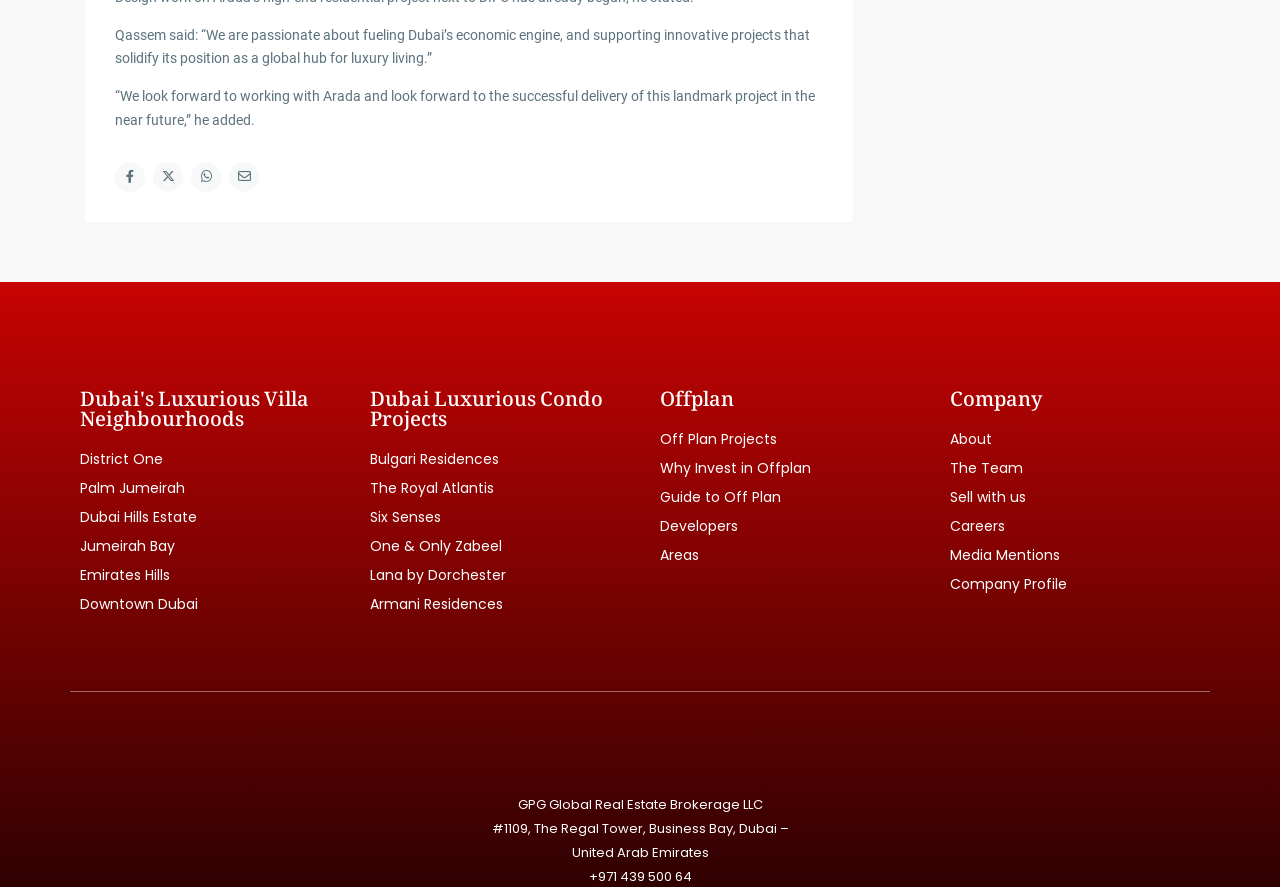Identify the bounding box coordinates of the clickable section necessary to follow the following instruction: "Read about the company". The coordinates should be presented as four float numbers from 0 to 1, i.e., [left, top, right, bottom].

[0.742, 0.487, 0.938, 0.502]